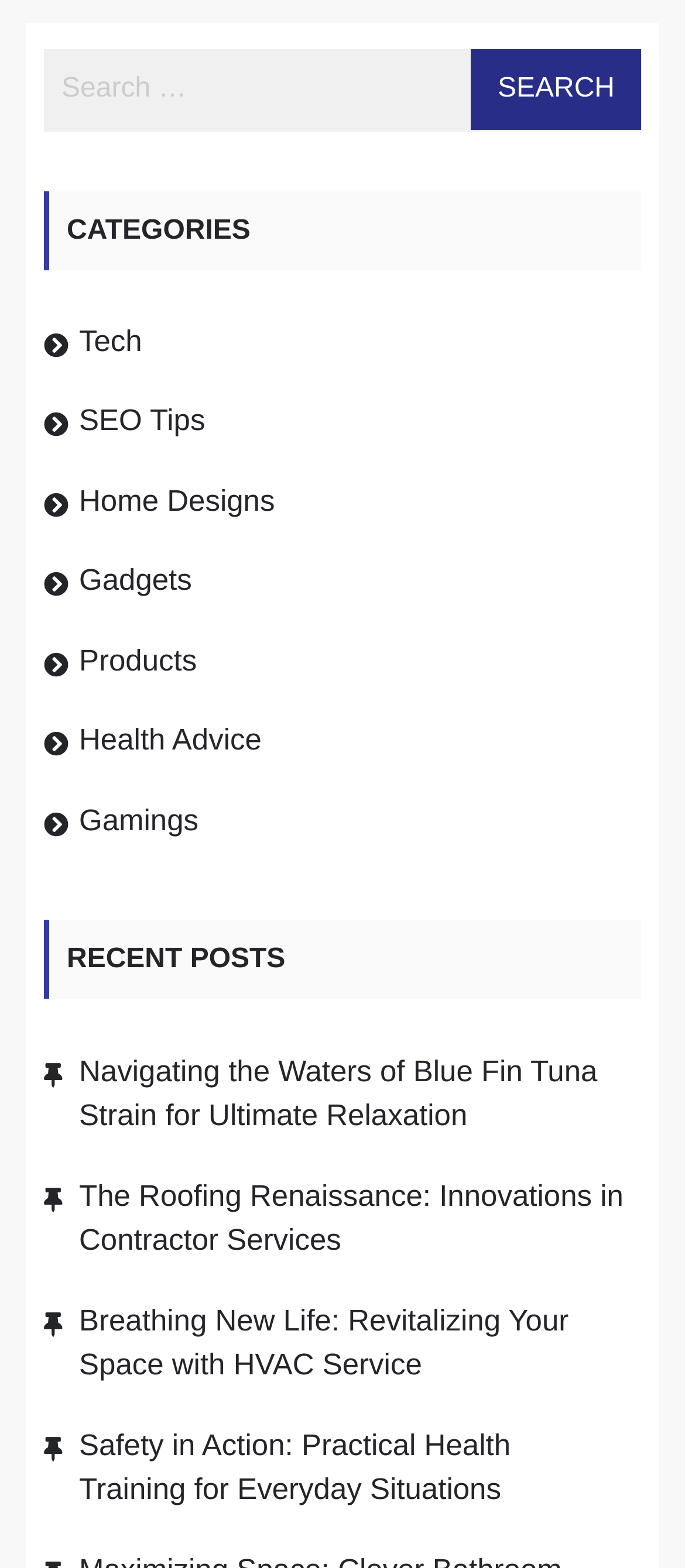How many elements are in the search bar?
Provide a comprehensive and detailed answer to the question.

I looked at the search bar and found that it consists of a search box and a 'Search' button, which are two elements.